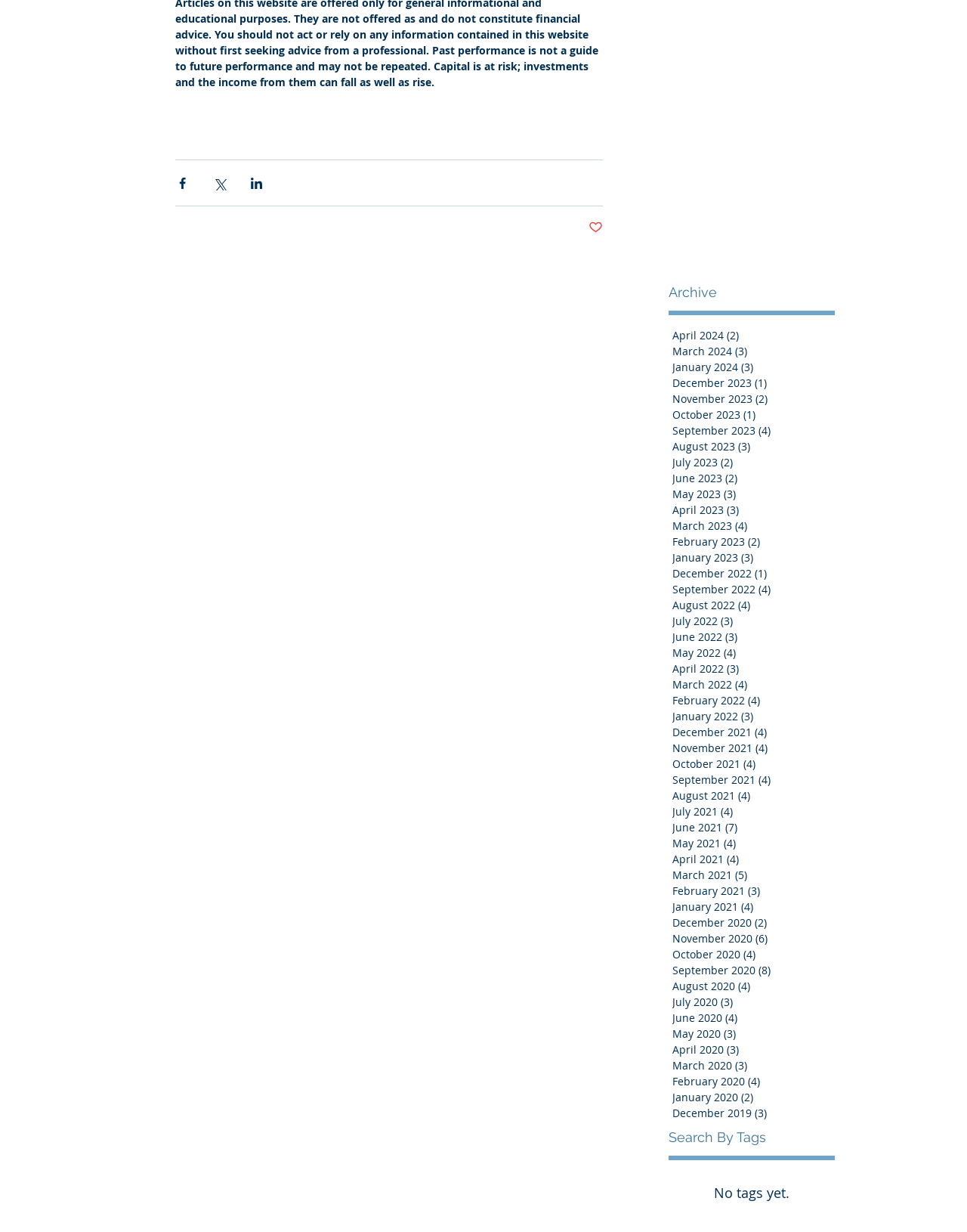Find the bounding box coordinates of the UI element according to this description: "June 2020 (4) 4 posts".

[0.695, 0.82, 0.859, 0.833]